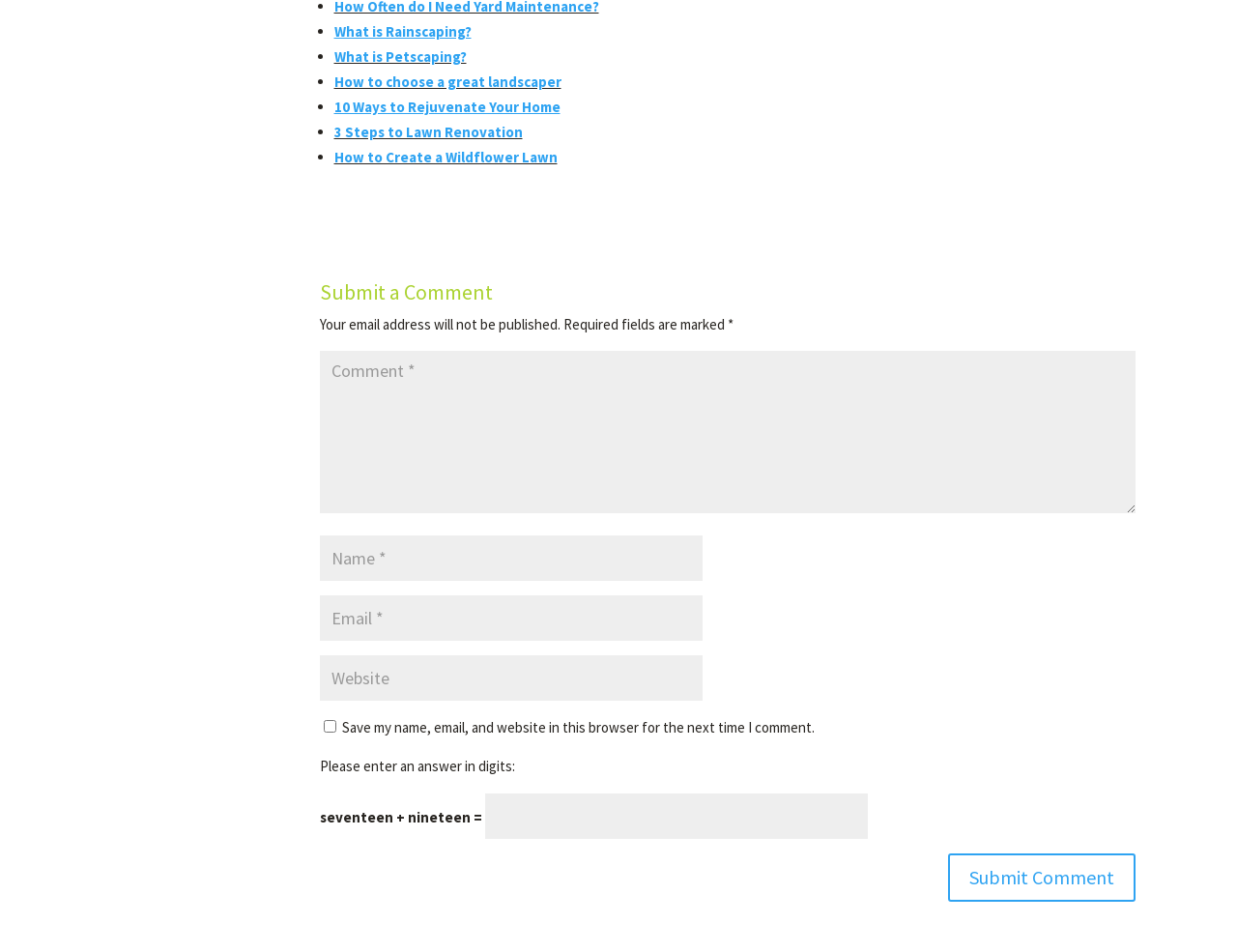Please identify the bounding box coordinates for the region that you need to click to follow this instruction: "Enter a comment".

[0.258, 0.369, 0.918, 0.539]